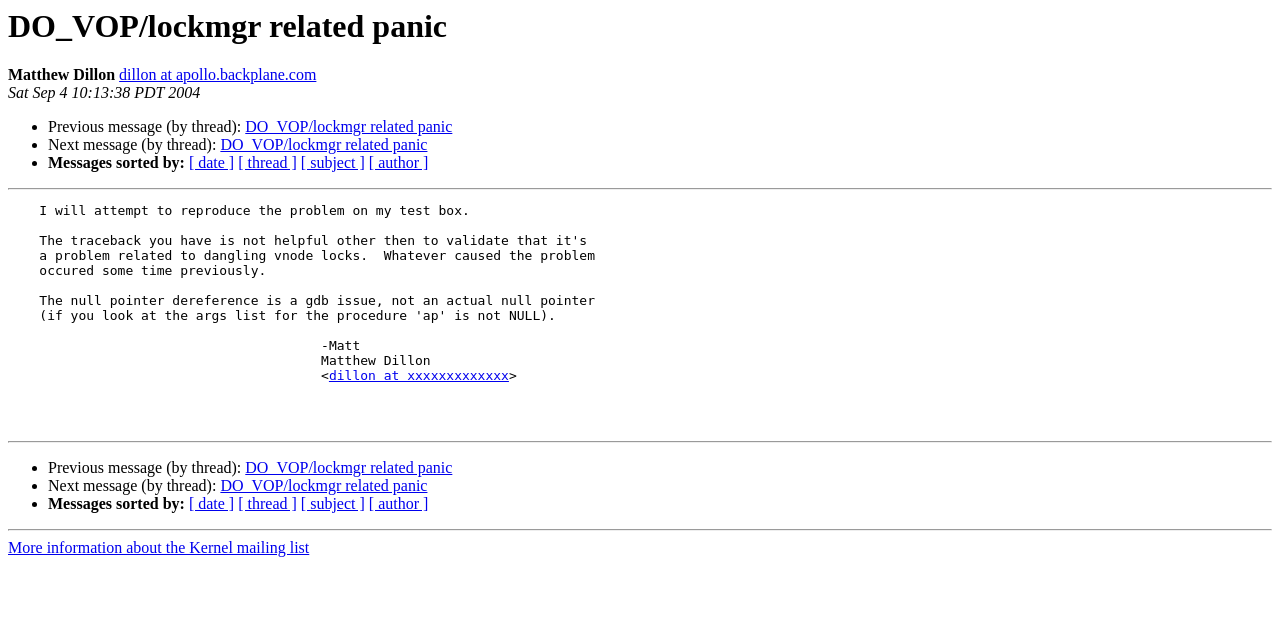Please identify the bounding box coordinates of the element's region that needs to be clicked to fulfill the following instruction: "Sort messages by date". The bounding box coordinates should consist of four float numbers between 0 and 1, i.e., [left, top, right, bottom].

[0.148, 0.24, 0.183, 0.267]